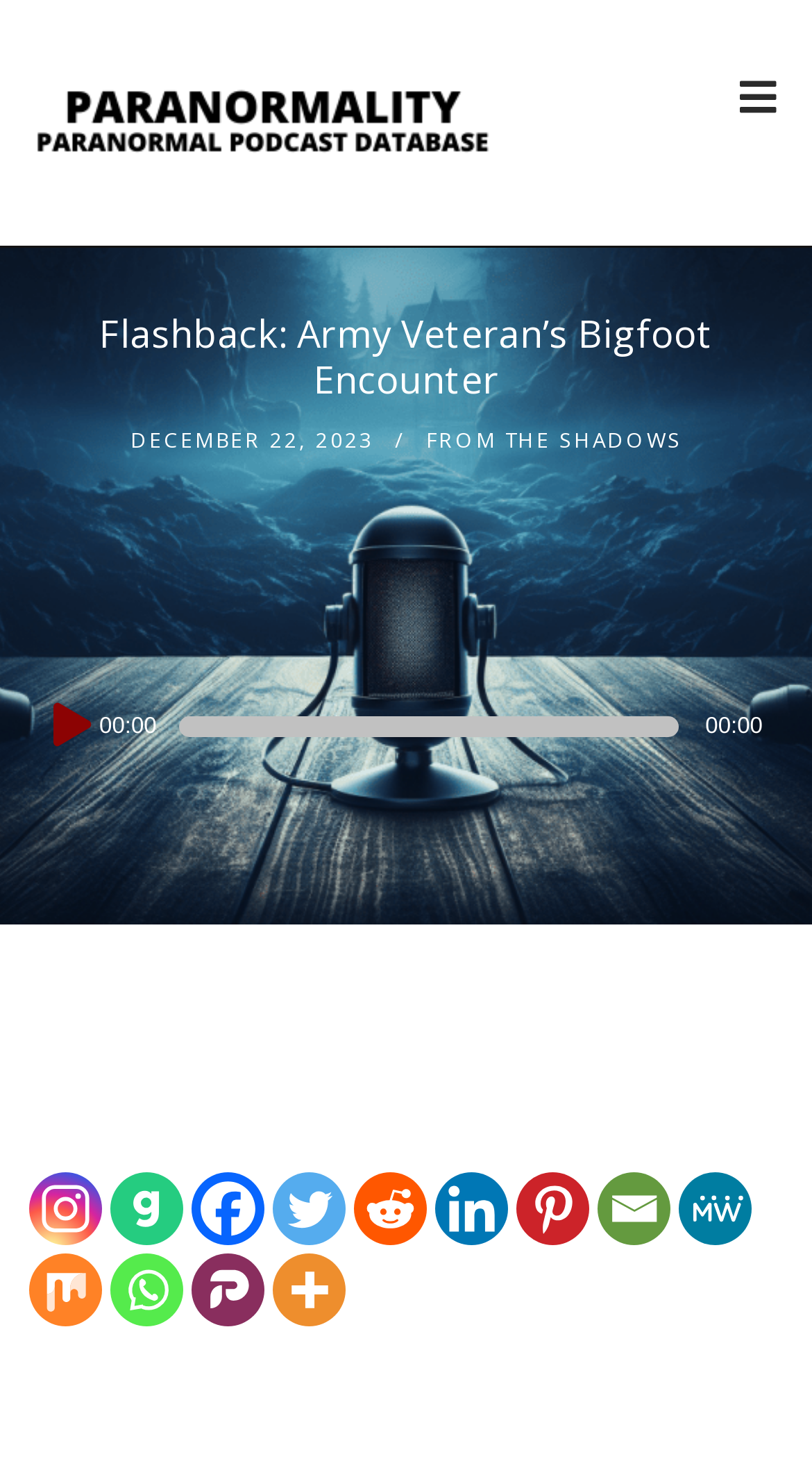Find the bounding box of the element with the following description: "sales@labassets.com". The coordinates must be four float numbers between 0 and 1, formatted as [left, top, right, bottom].

None